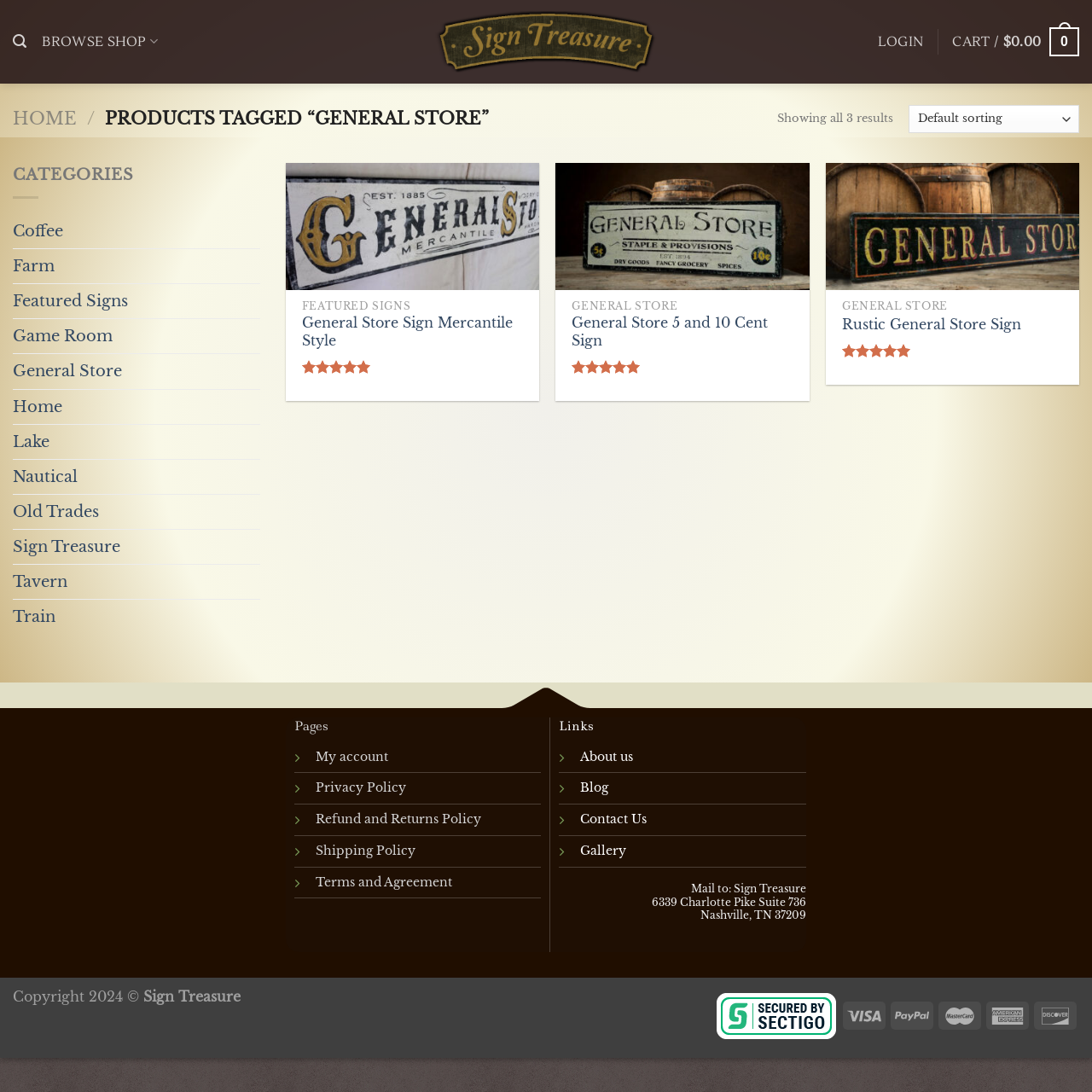Find the bounding box coordinates of the area that needs to be clicked in order to achieve the following instruction: "Check the 'Recommended' section". The coordinates should be specified as four float numbers between 0 and 1, i.e., [left, top, right, bottom].

None